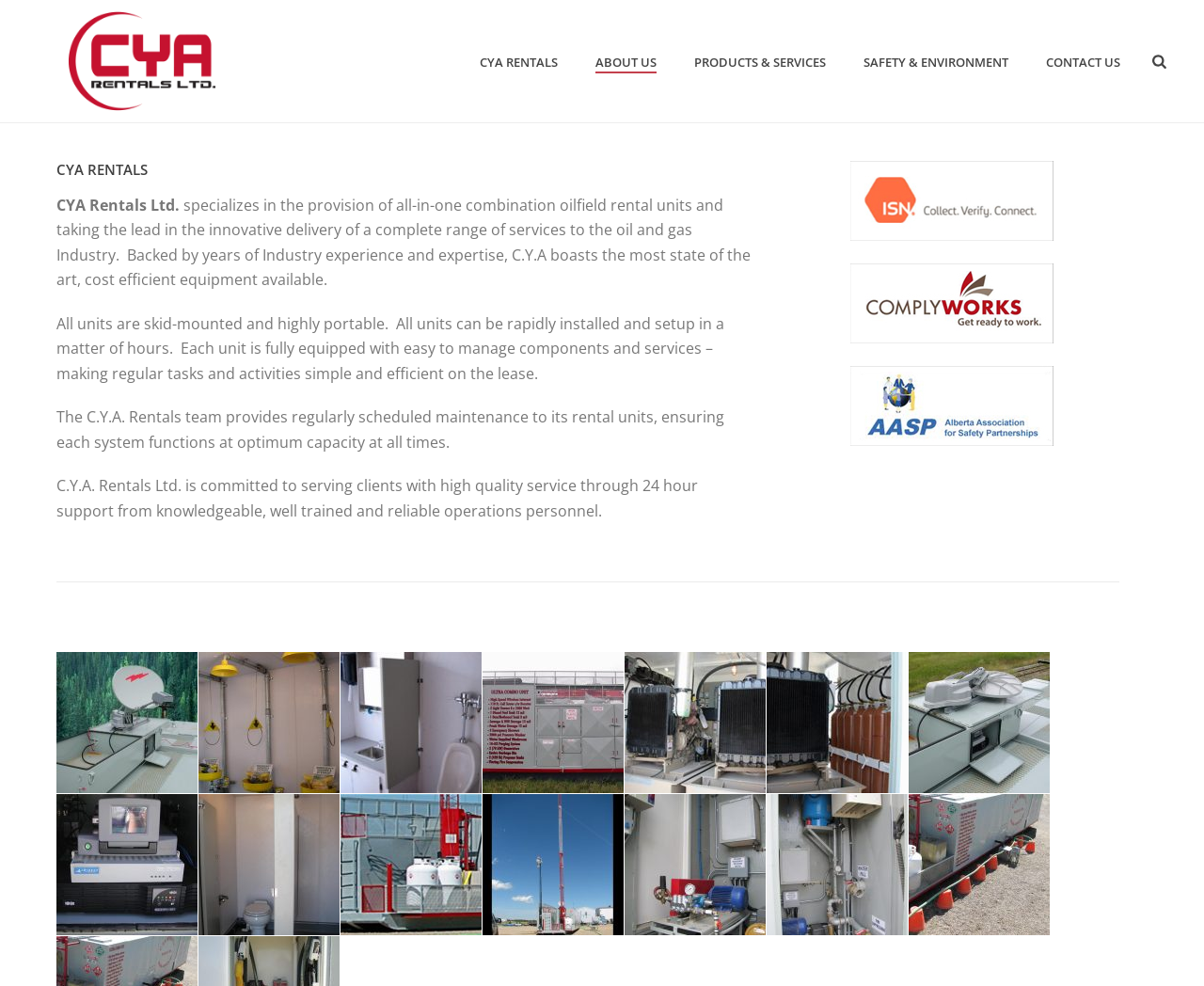What is the main service provided by CYA Rentals?
Carefully analyze the image and provide a detailed answer to the question.

The main service can be inferred from the StaticText element with the text 'specializes in the provision of all-in-one combination oilfield rental units...' which suggests that the company's primary service is providing all-in-one oilfield rental units.